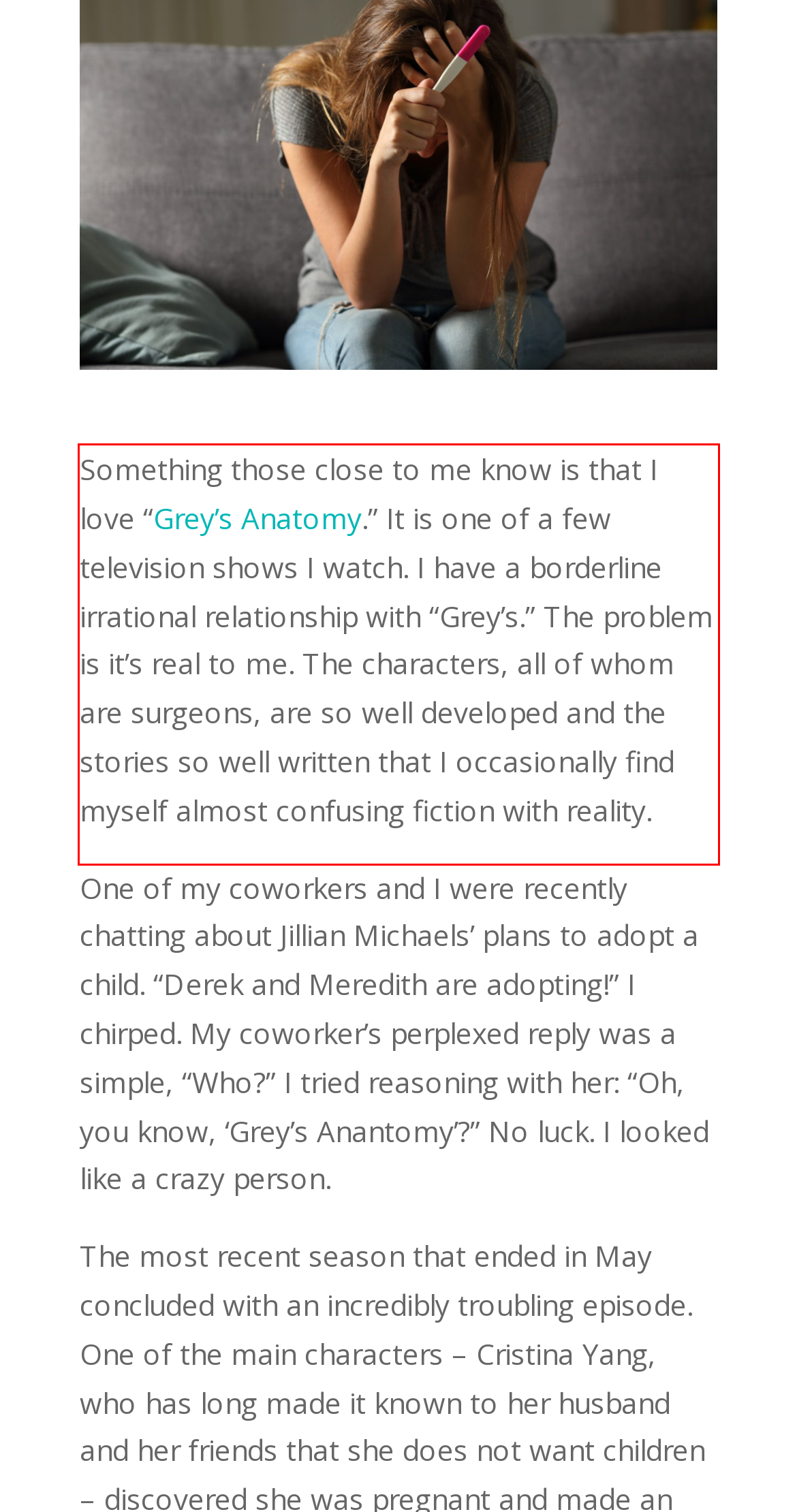Please examine the webpage screenshot and extract the text within the red bounding box using OCR.

Something those close to me know is that I love “Grey’s Anatomy.” It is one of a few television shows I watch. I have a borderline irrational relationship with “Grey’s.” The problem is it’s real to me. The characters, all of whom are surgeons, are so well developed and the stories so well written that I occasionally find myself almost confusing fiction with reality.